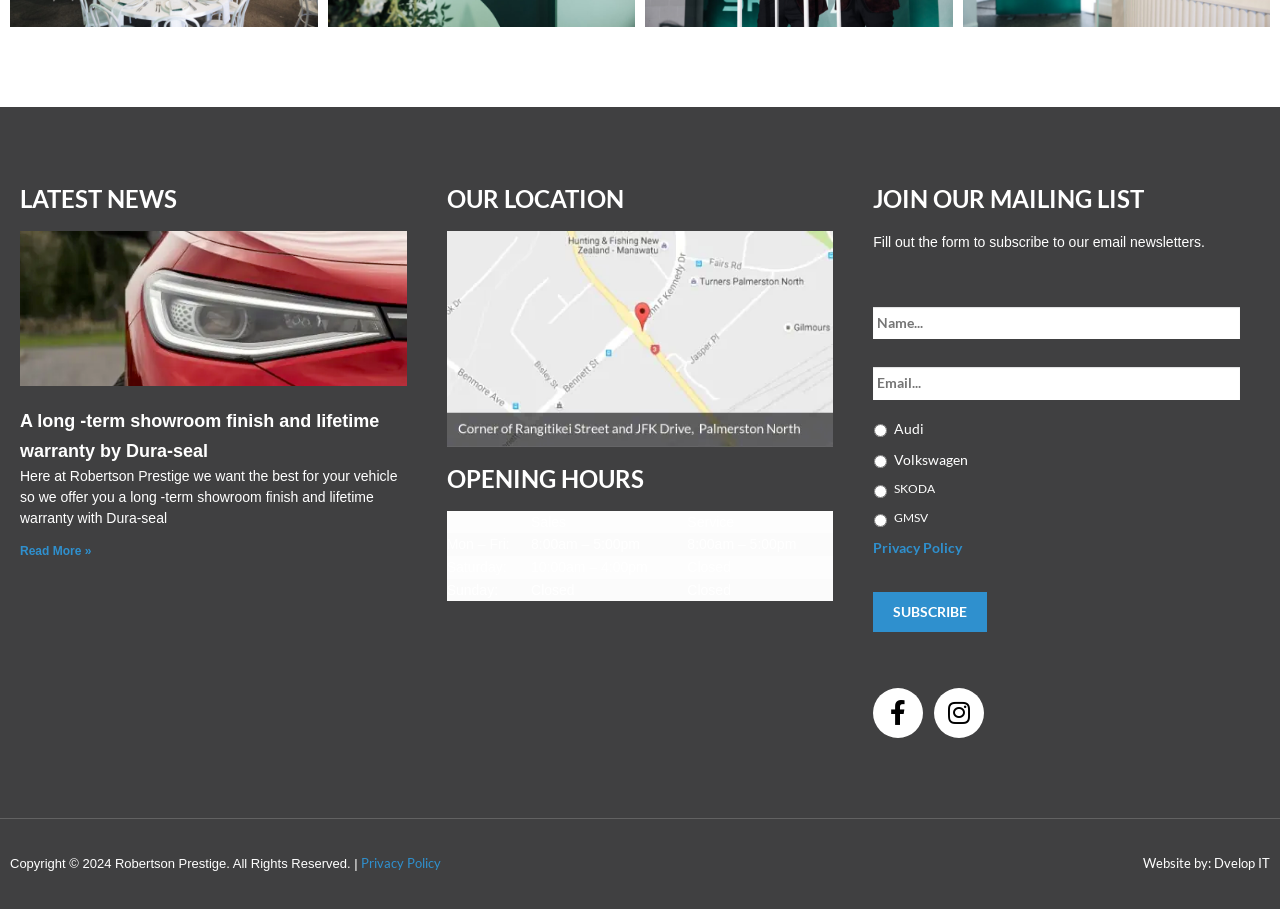Extract the bounding box for the UI element that matches this description: "Privacy Policy".

[0.282, 0.941, 0.345, 0.959]